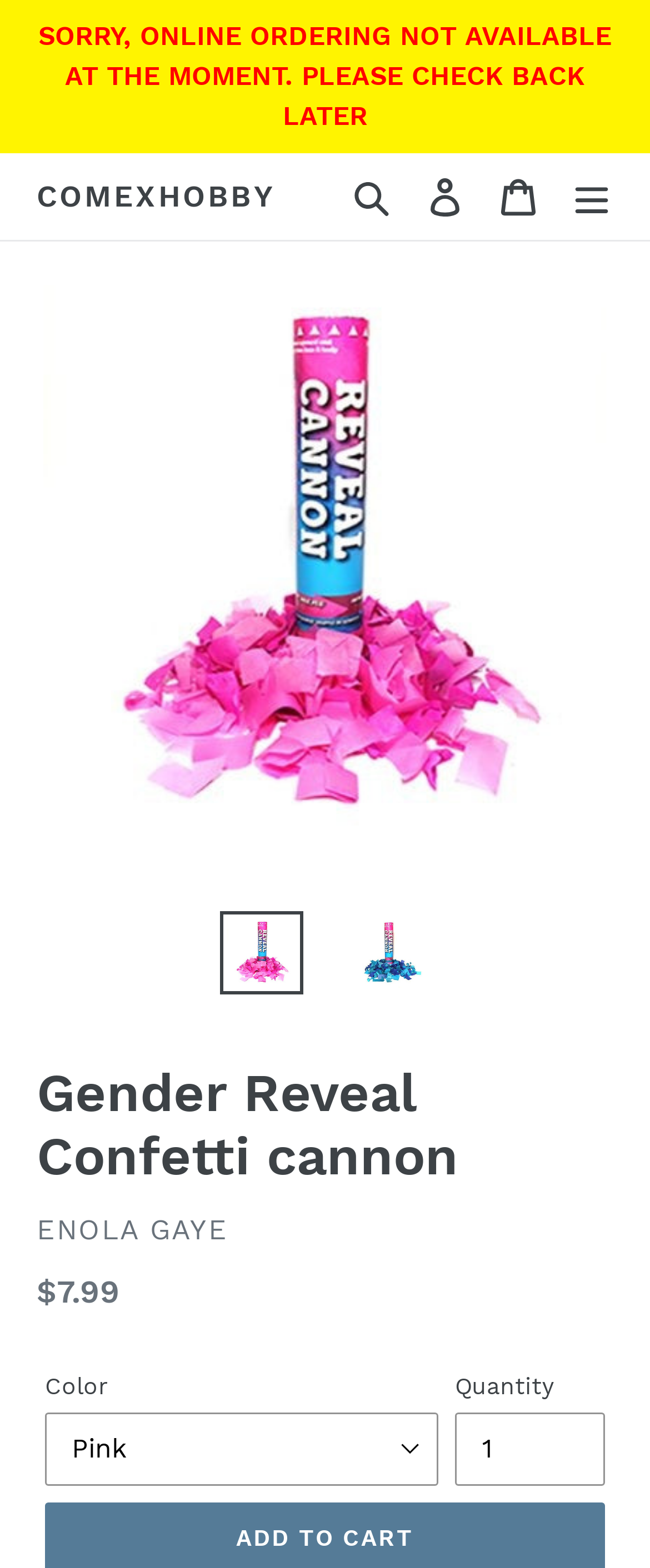Give a short answer to this question using one word or a phrase:
What is the purpose of the product?

Gender Reveal